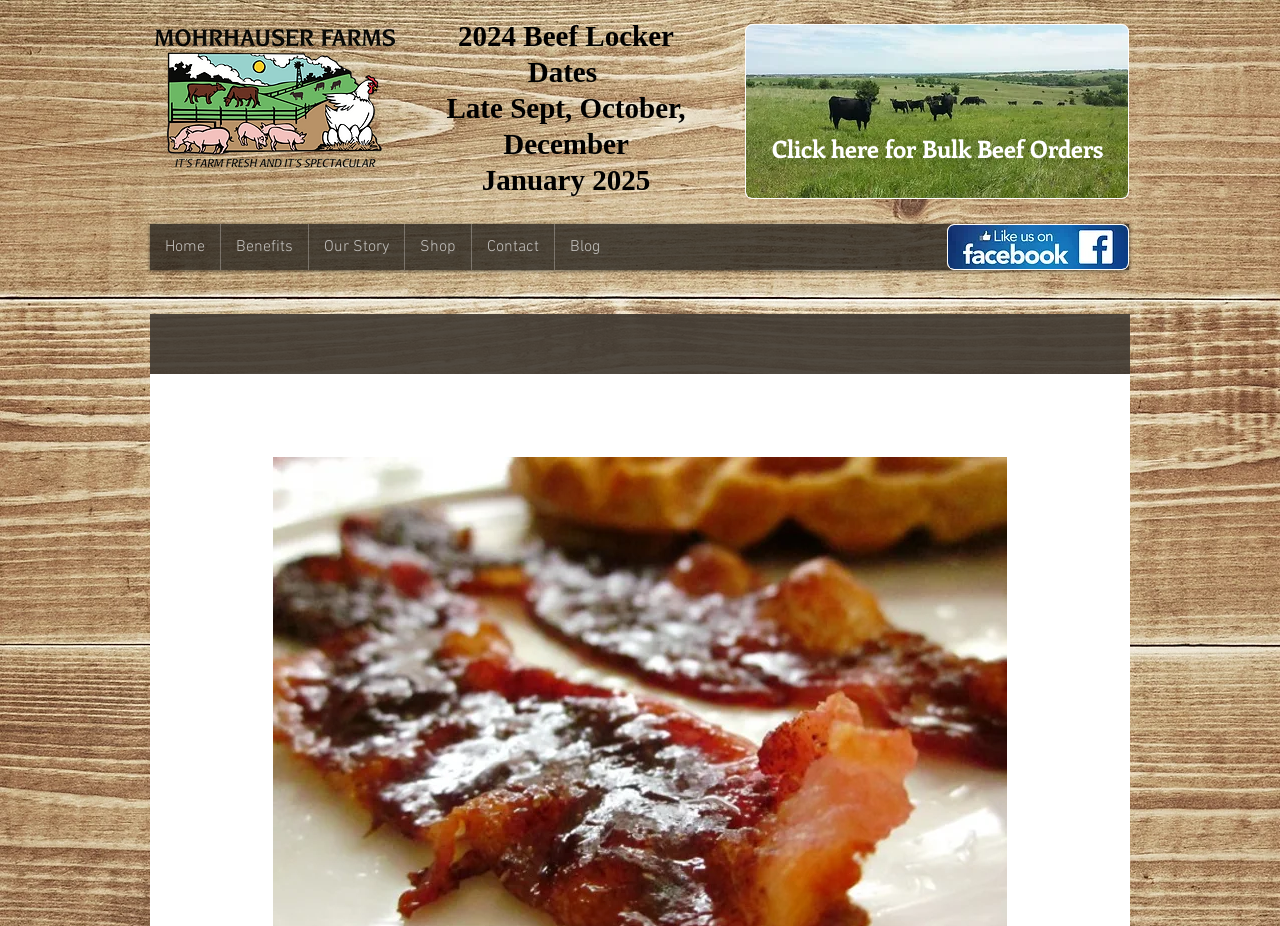Find the bounding box coordinates for the element described here: "New Mining Survey".

None